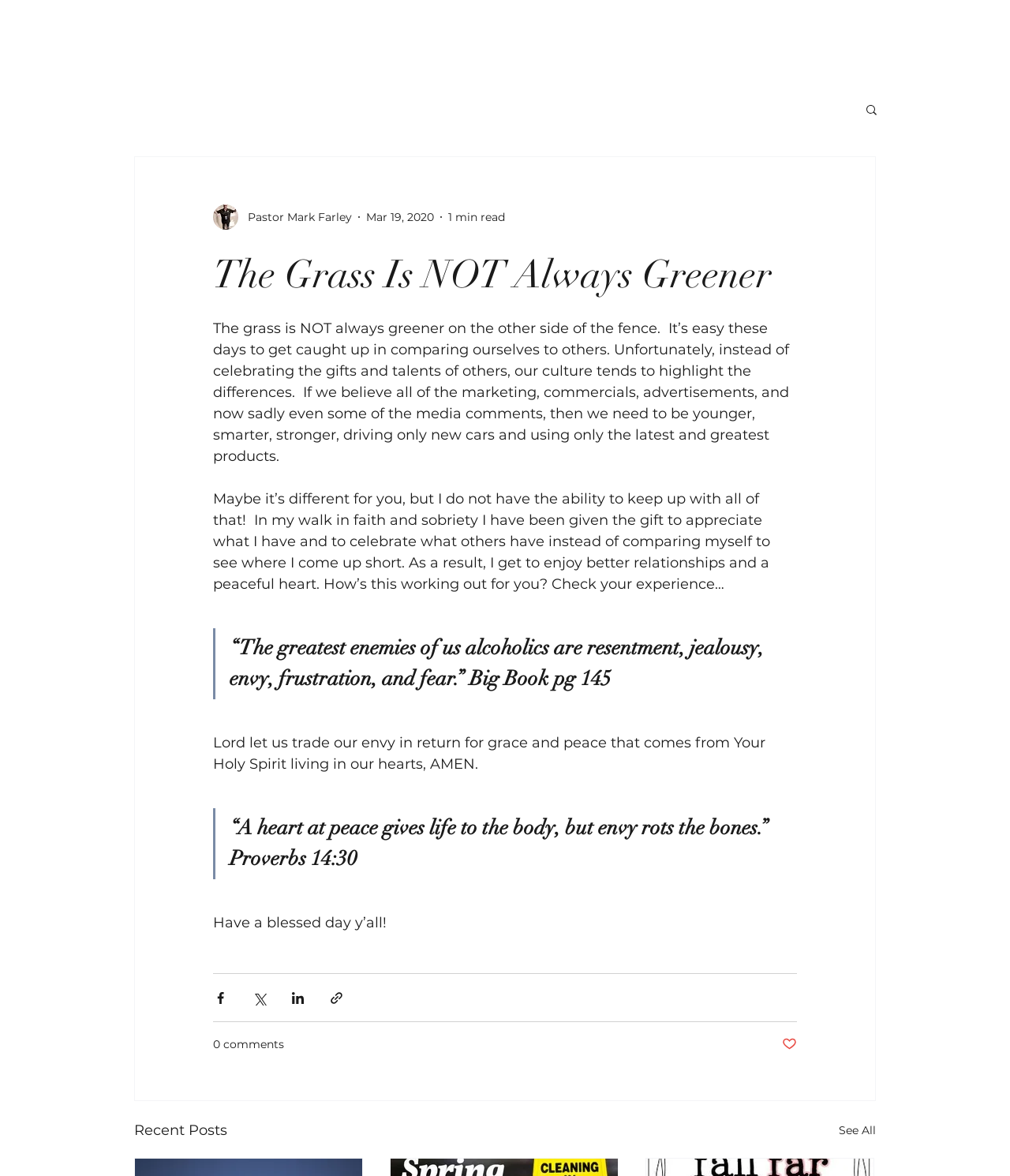What is the date of the article?
Please answer the question with a detailed and comprehensive explanation.

The answer can be found in the article section where the date 'Mar 19, 2020' is mentioned along with the author's name and picture.